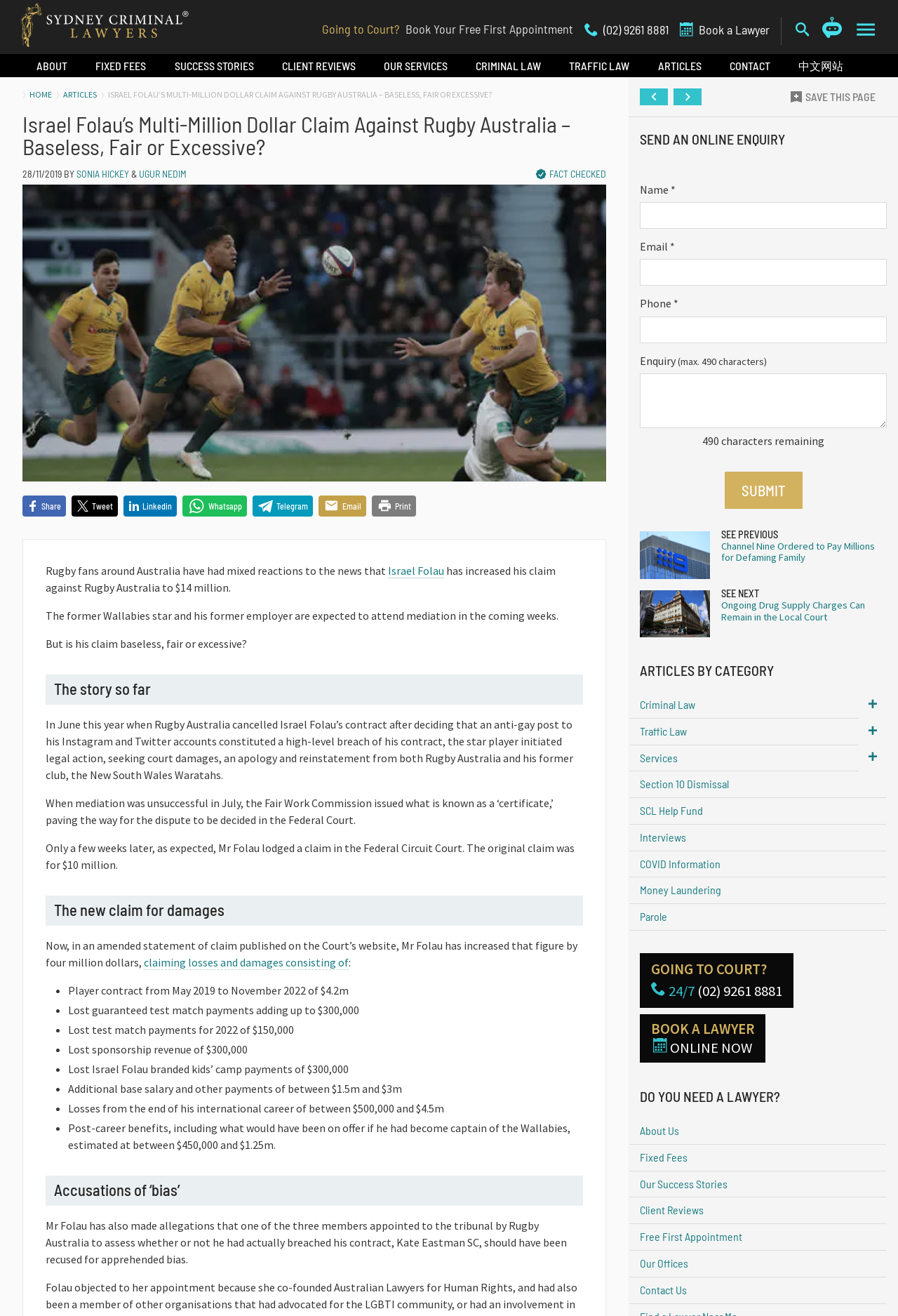Using the details in the image, give a detailed response to the question below:
What is the name of the rugby player involved in the lawsuit?

I found the answer by looking at the heading 'Israel Folau’s Multi-Million Dollar Claim Against Rugby Australia – Baseless, Fair or Excessive?' and the text 'Rugby fans around Australia have had mixed reactions to the news that Israel Folau has increased his claim against Rugby Australia to $14 million.'